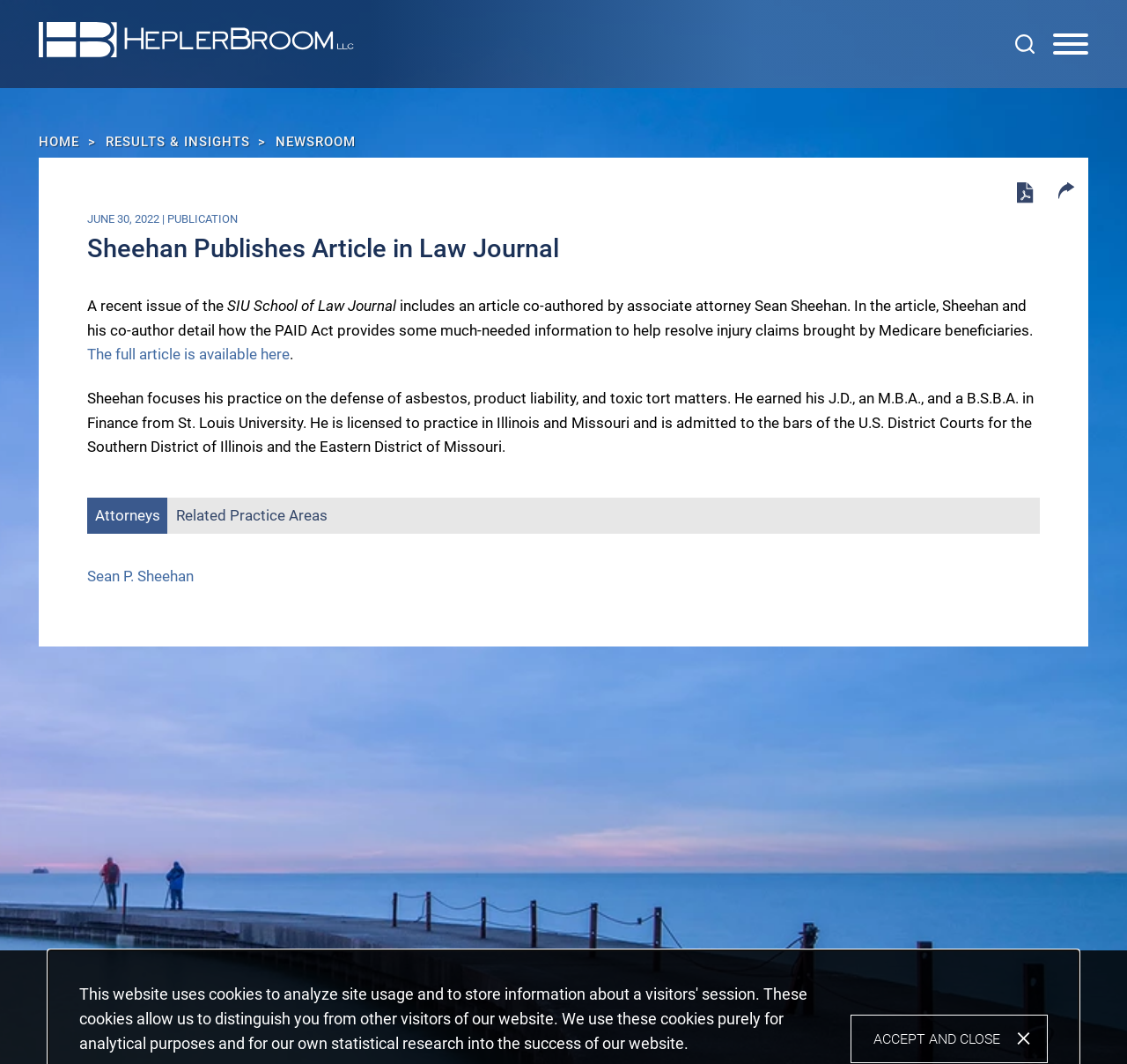Locate the heading on the webpage and return its text.

Sheehan Publishes Article in Law Journal